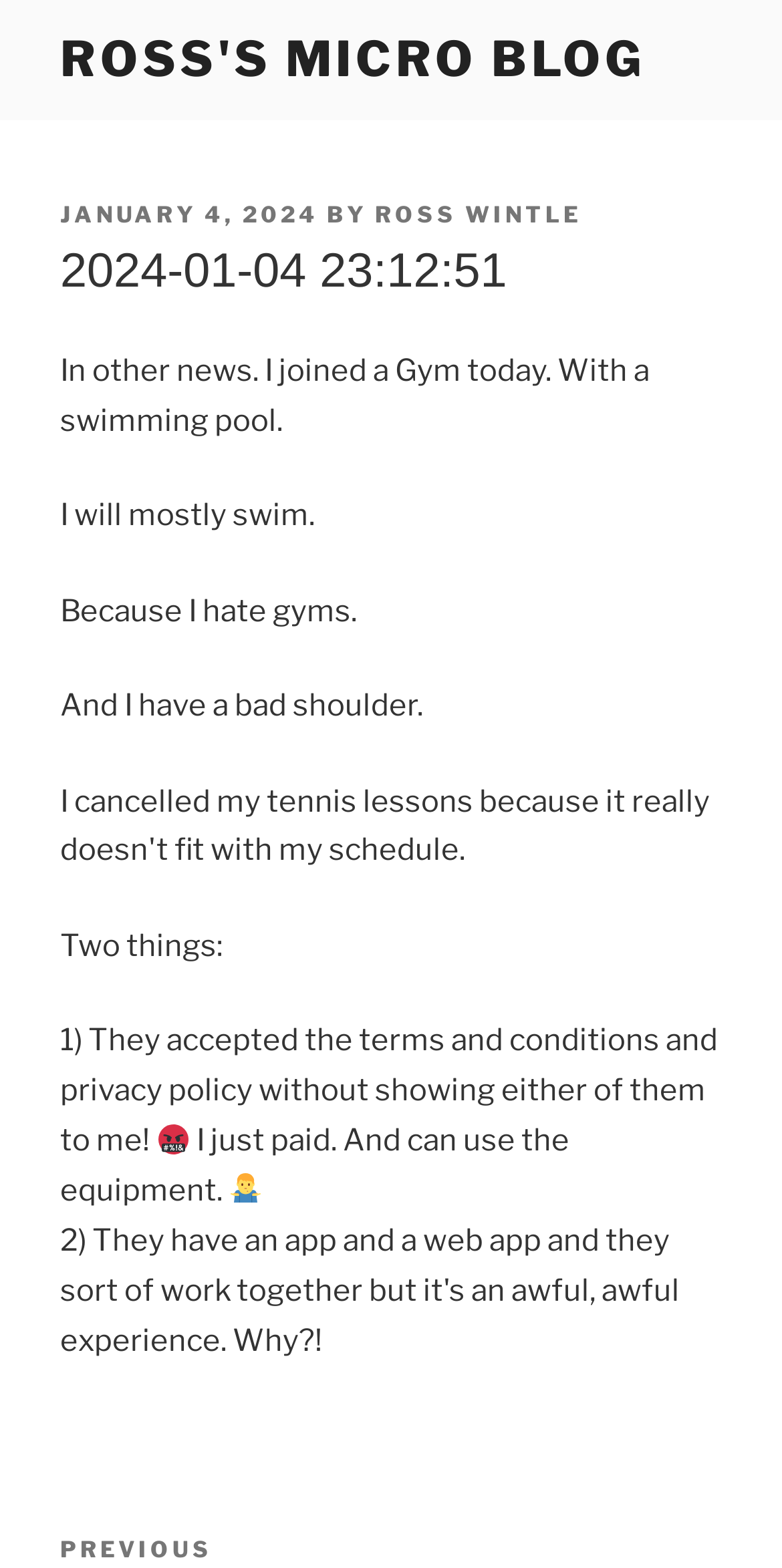Identify and provide the bounding box for the element described by: "Partners".

None